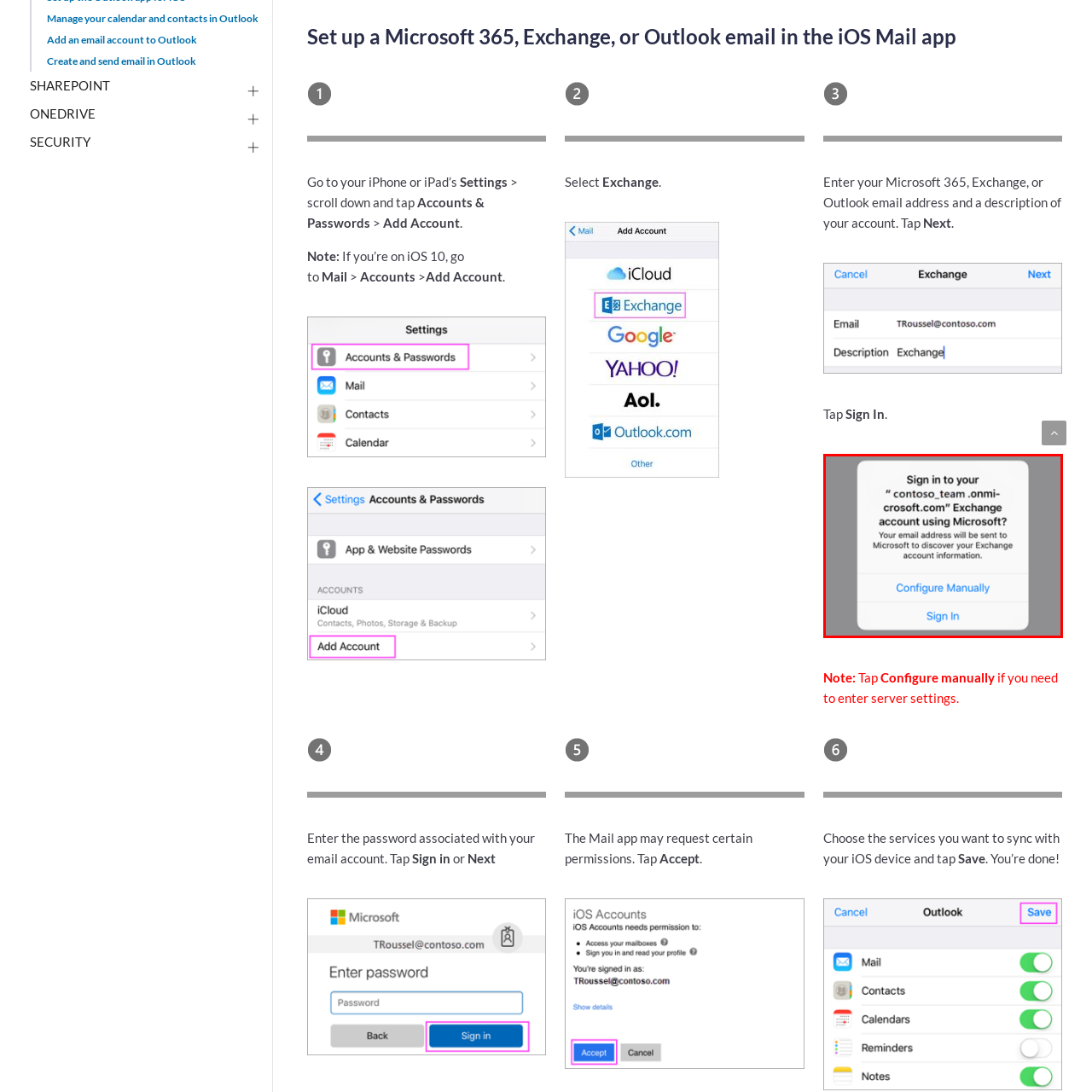Describe in detail the image that is highlighted by the red bounding box.

The image displays a prompt on an iOS device asking the user to sign in to their Exchange account associated with the email address "contoso_team.onmicrosoft.com." The message indicates that the user's email address will be sent to Microsoft for the purpose of discovering Exchange account information. At the bottom, there are two options: "Configure Manually" for users who prefer to set up their account settings individually, and "Sign In" to proceed with the automatic configuration. This interface is designed to facilitate easy and secure access to email accounts on mobile devices.